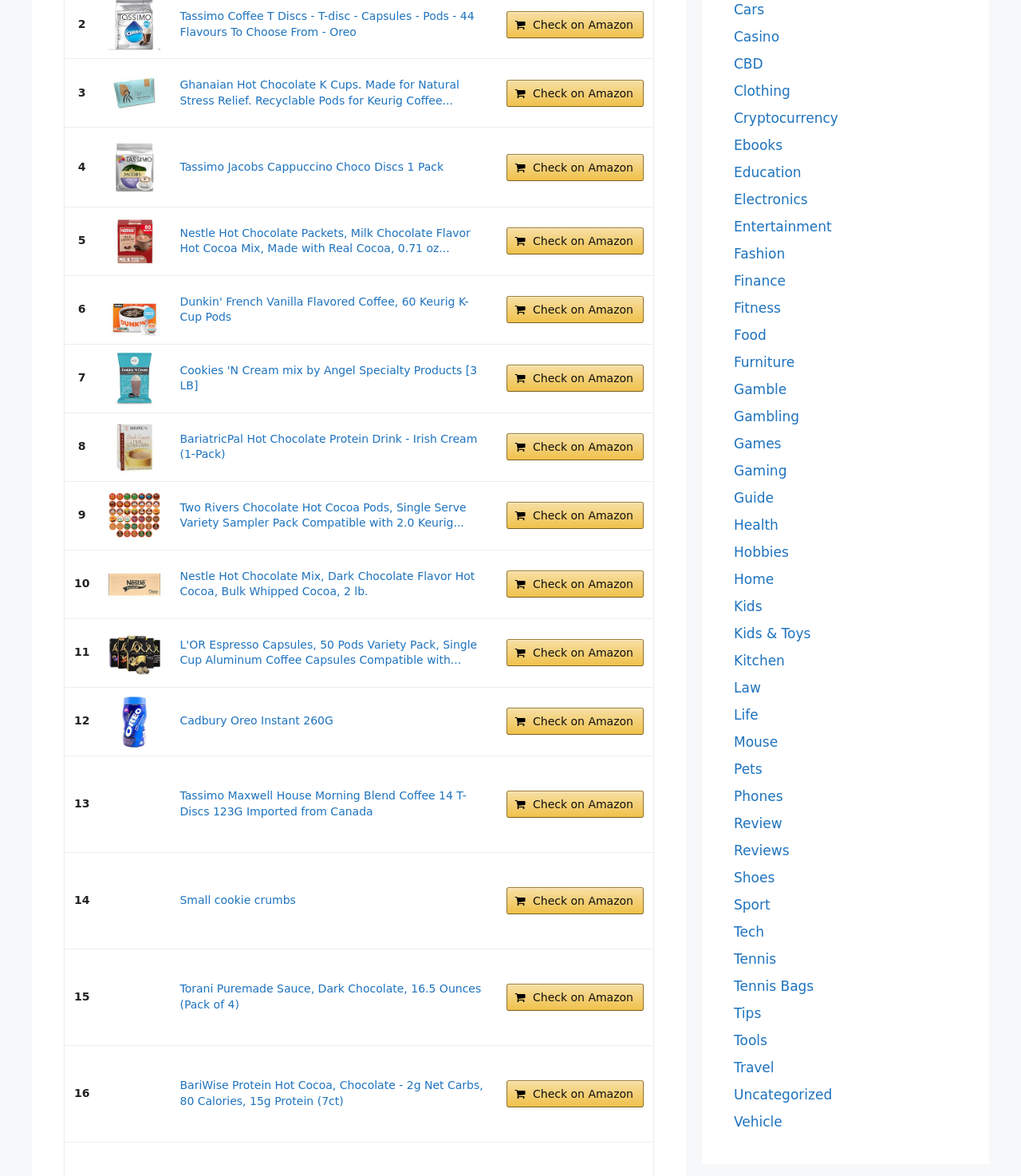Locate the bounding box of the UI element with the following description: "Cadbury Oreo Instant 260G".

[0.176, 0.607, 0.326, 0.618]